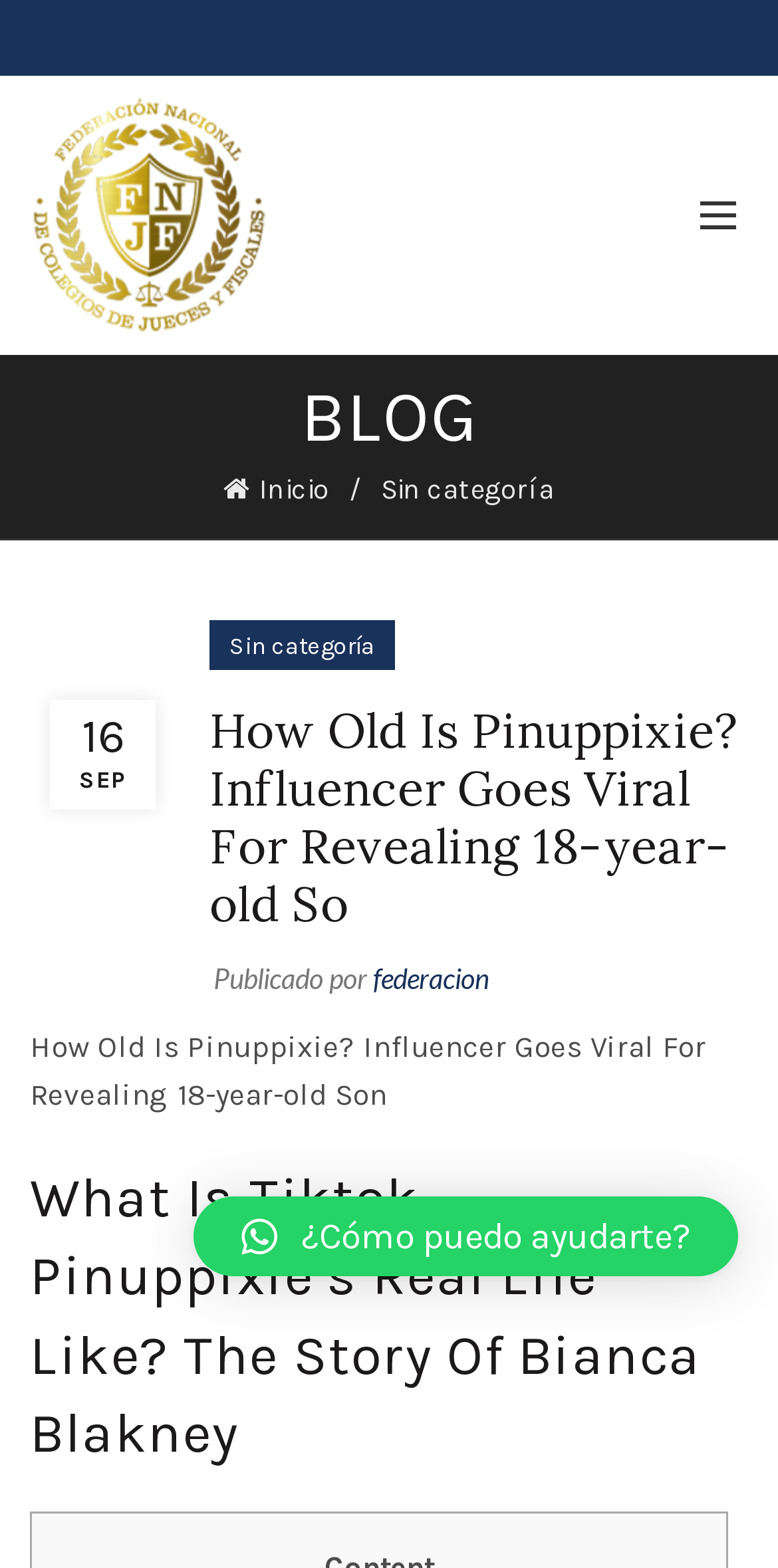Please identify the bounding box coordinates of the area that needs to be clicked to follow this instruction: "Read the blog post about Pinuppixie".

[0.269, 0.449, 0.962, 0.596]